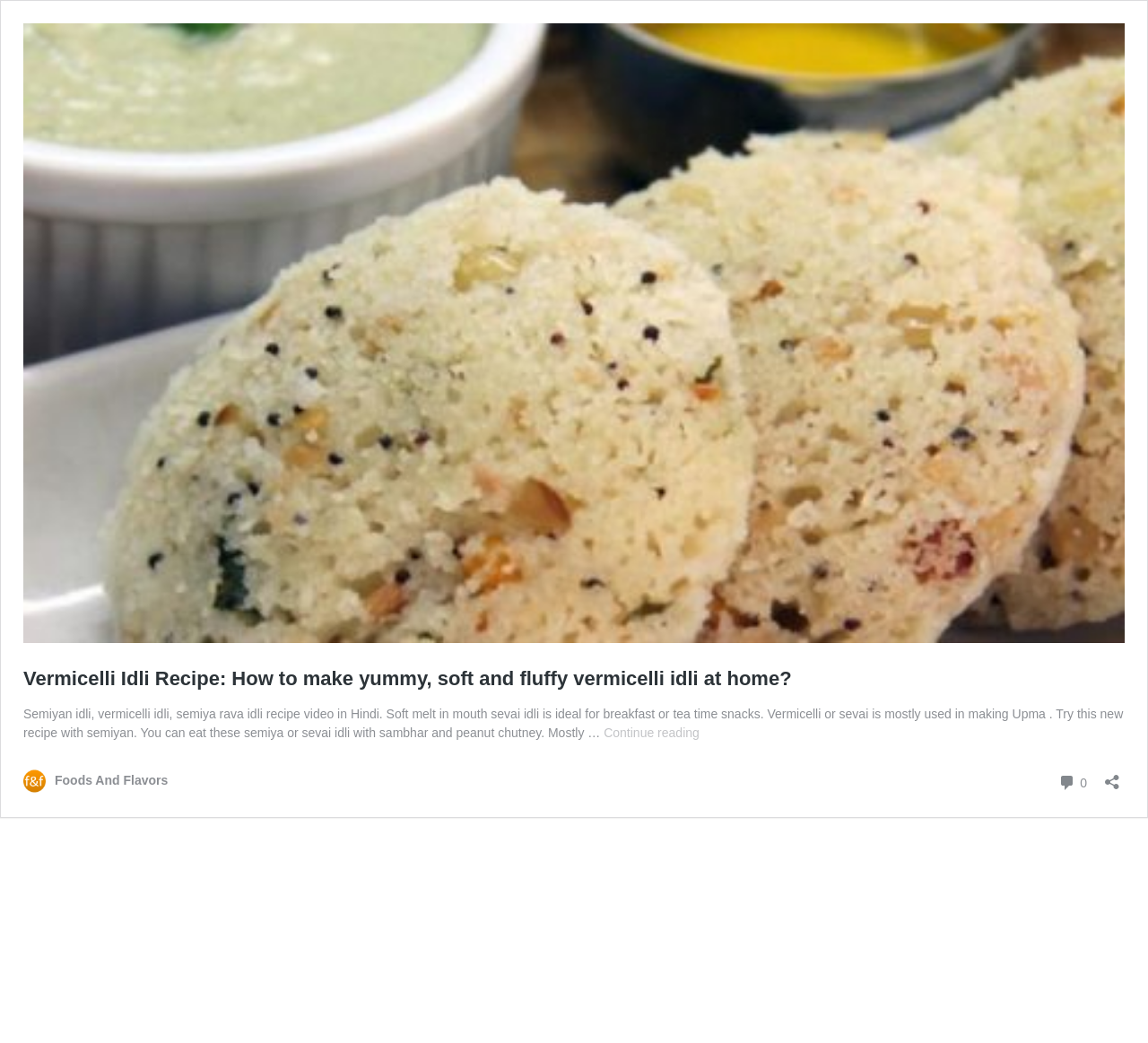Please provide a short answer using a single word or phrase for the question:
How many comments are there on this recipe?

0